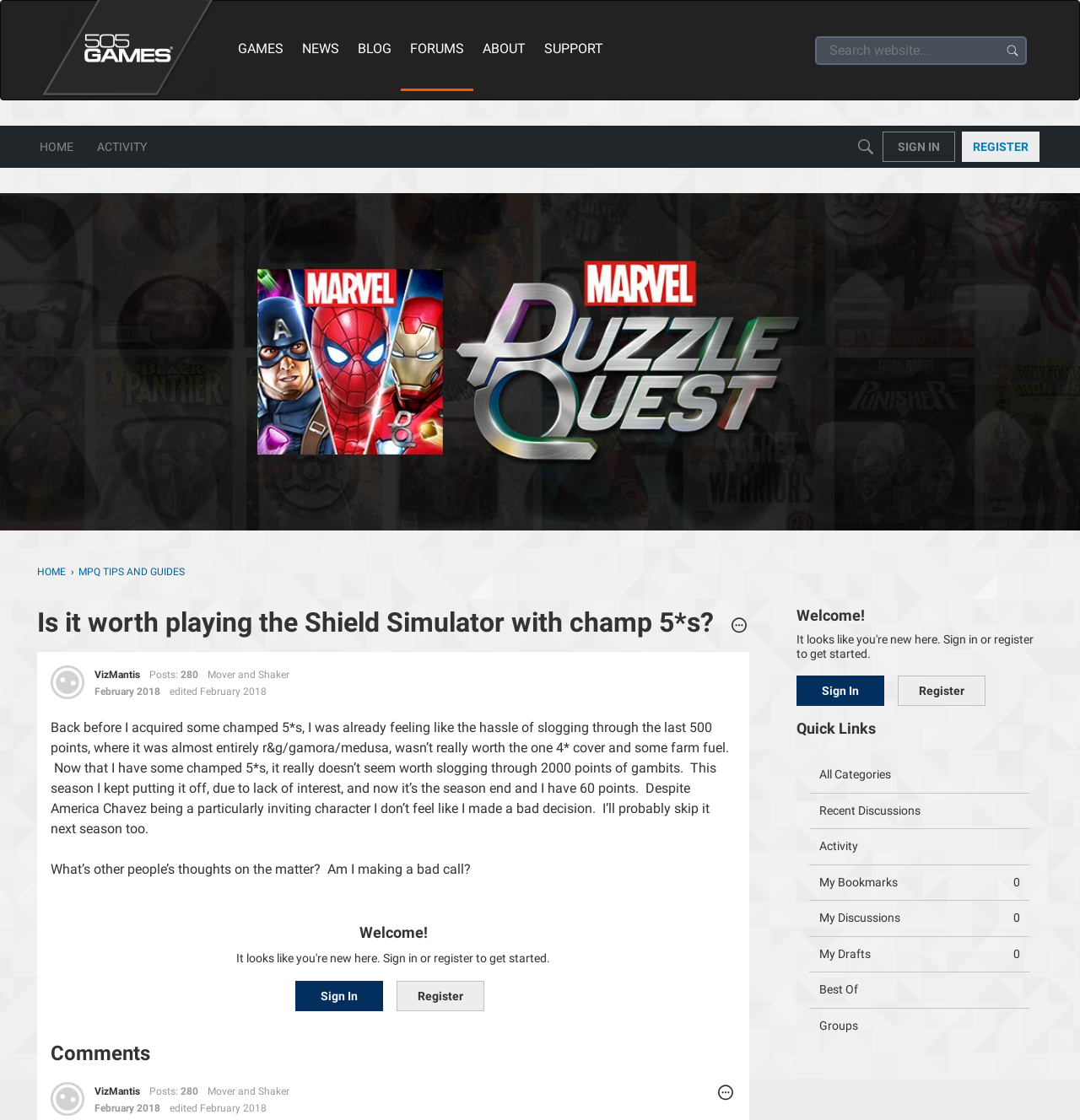Offer a detailed explanation of the webpage layout and contents.

This webpage is a forum discussion page titled "Is it worth playing the Shield Simulator with champ 5*s?" on the 505 Go Inc. Forums. At the top, there is a navigation bar with links to "GAMES", "NEWS", "BLOG", "FORUMS", "ABOUT", and "SUPPORT". Below the navigation bar, there is a search bar with a search button and a magnifying glass icon.

On the left side of the page, there are links to "HOME", "ACTIVITY", and a "SIGN IN" and "REGISTER" button. Below these links, there is a breadcrumb navigation showing the current location as "MPQ TIPS AND GUIDES" within the forum.

The main content of the page is a discussion thread started by user "VizMantis" with a profile picture. The thread title is "Is it worth playing the Shield Simulator with champ 5*s?" and the post describes the user's experience with the game and asks for others' opinions. Below the post, there are several buttons, including an "Options" button.

On the right side of the page, there is a section with a heading "Welcome!" and buttons to "Sign In" and "Register". Below this section, there is a "Quick Links" section with links to "All Categories", "Recent Discussions", "Activity", and other forum features.

At the bottom of the page, there is a comments section with a heading "Comments" and another post from user "VizMantis" with a similar format to the original post.